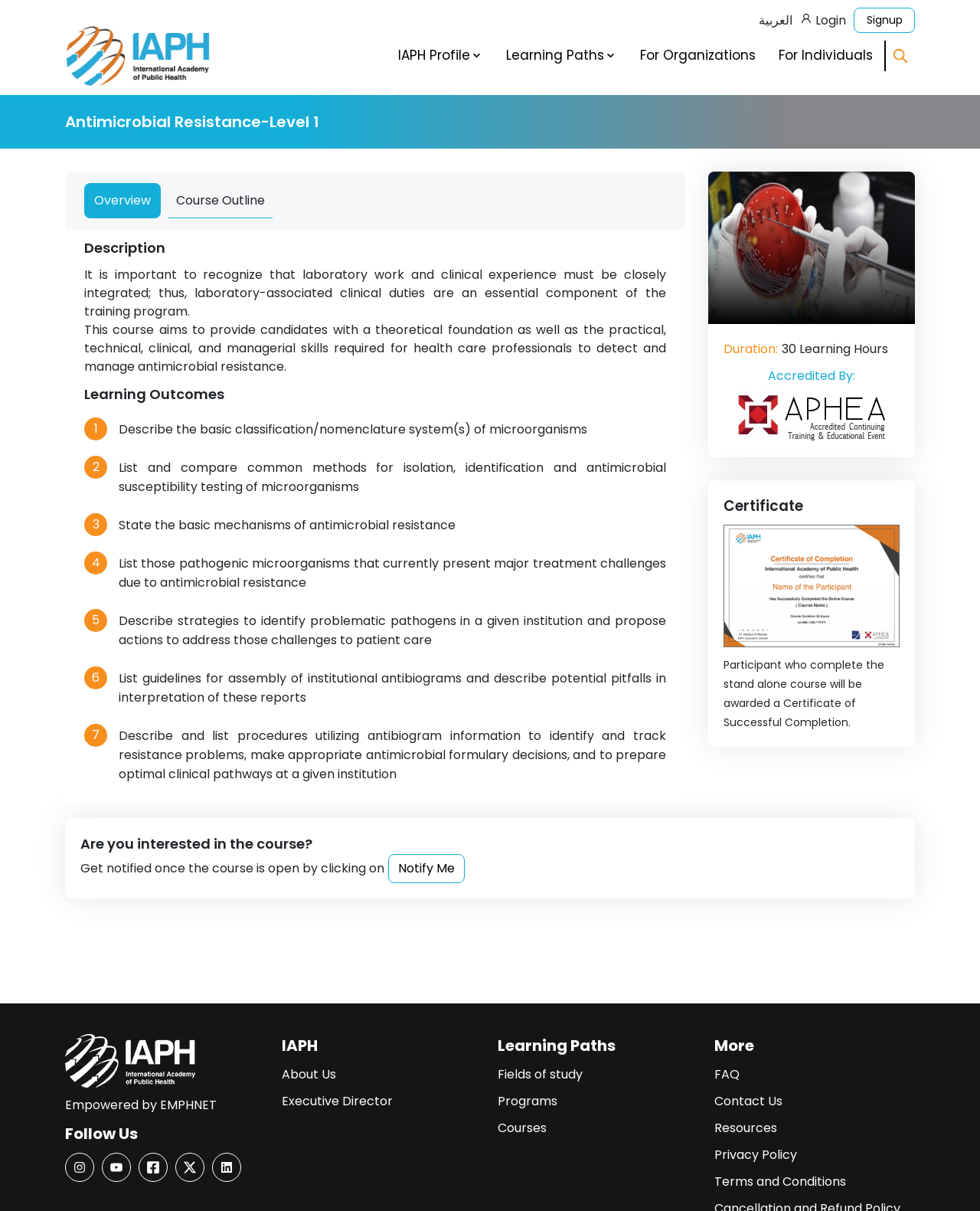What is the learning outcome of describing the basic classification/nomenclature system(s) of microorganisms? Examine the screenshot and reply using just one word or a brief phrase.

Describe the basic classification/nomenclature system(s) of microorganisms